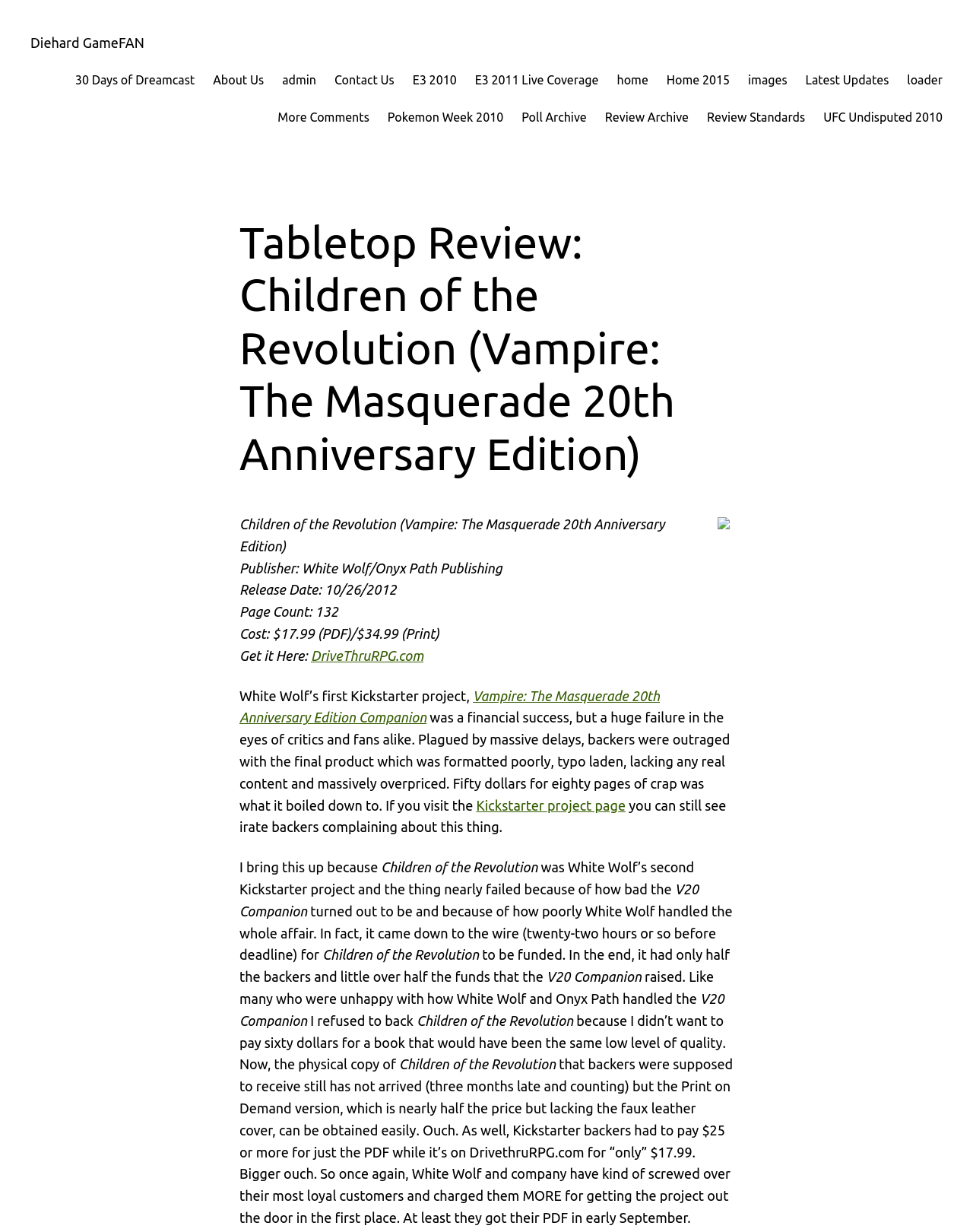Predict the bounding box of the UI element that fits this description: "Poll Archive".

[0.536, 0.088, 0.603, 0.104]